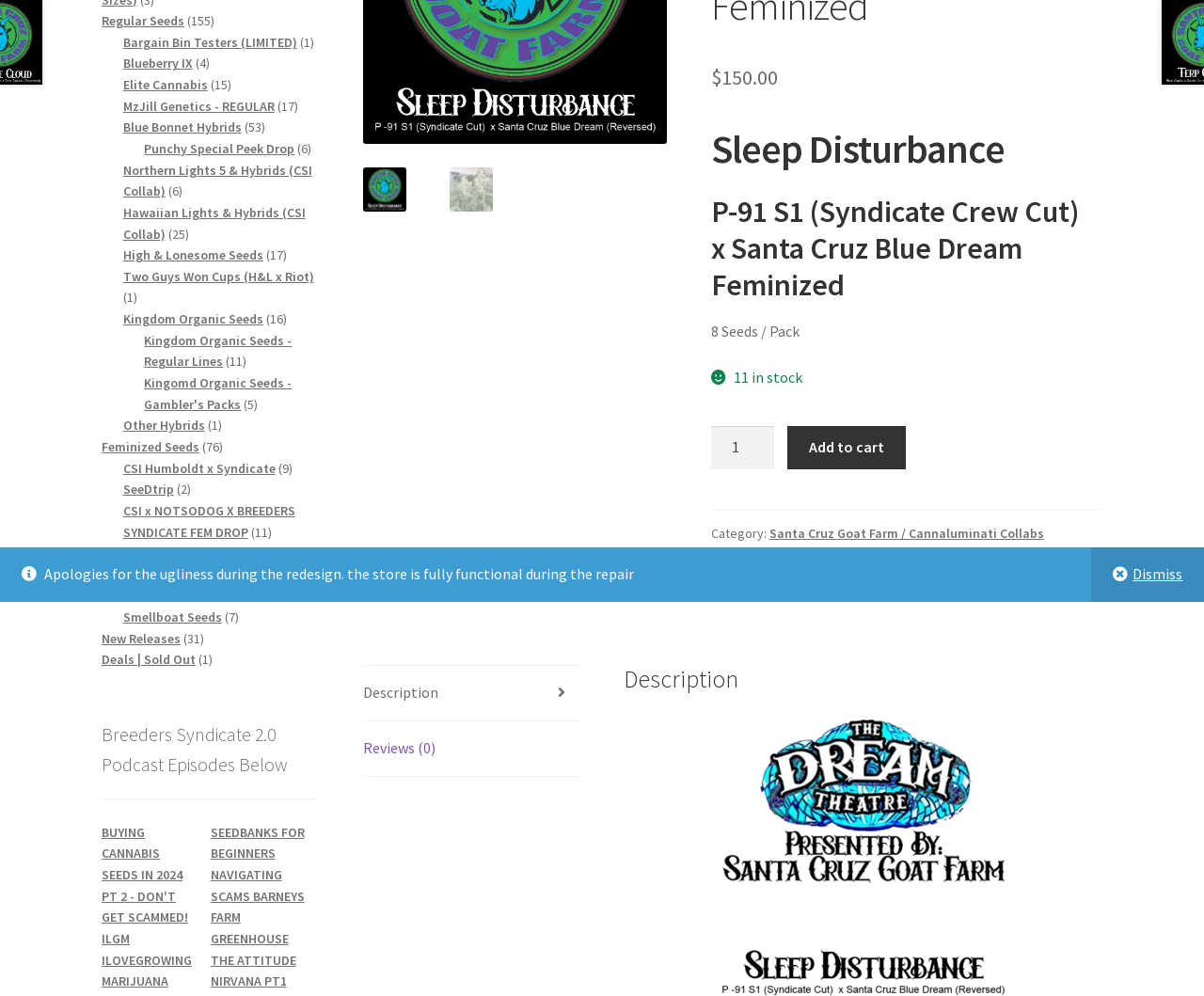Using the format (top-left x, top-left y, bottom-right x, bottom-right y), and given the element description, identify the bounding box coordinates within the screenshot: SeeDtrip

[0.102, 0.483, 0.144, 0.5]